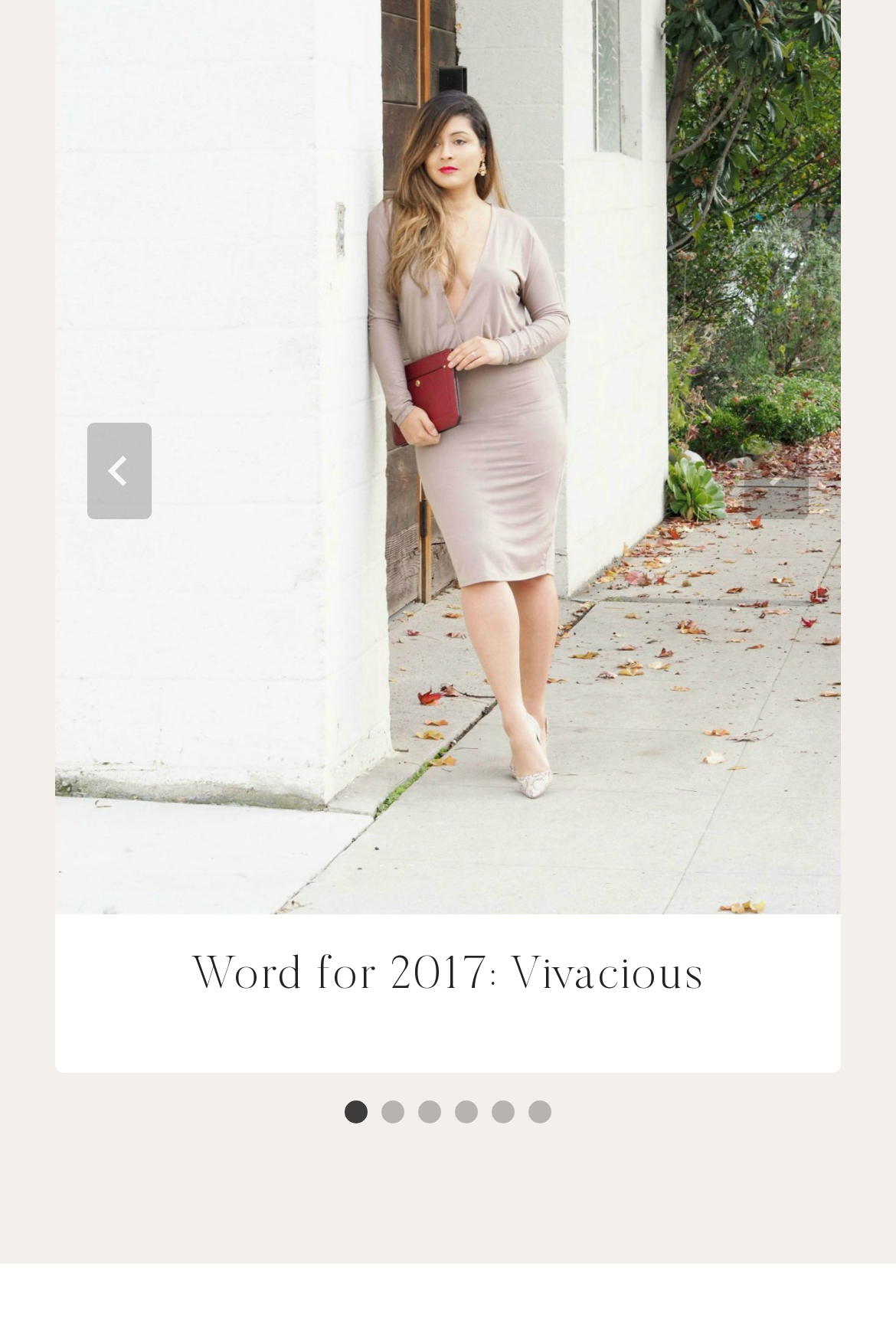Determine the bounding box coordinates of the section I need to click to execute the following instruction: "Select slide 2". Provide the coordinates as four float numbers between 0 and 1, i.e., [left, top, right, bottom].

[0.426, 0.819, 0.451, 0.836]